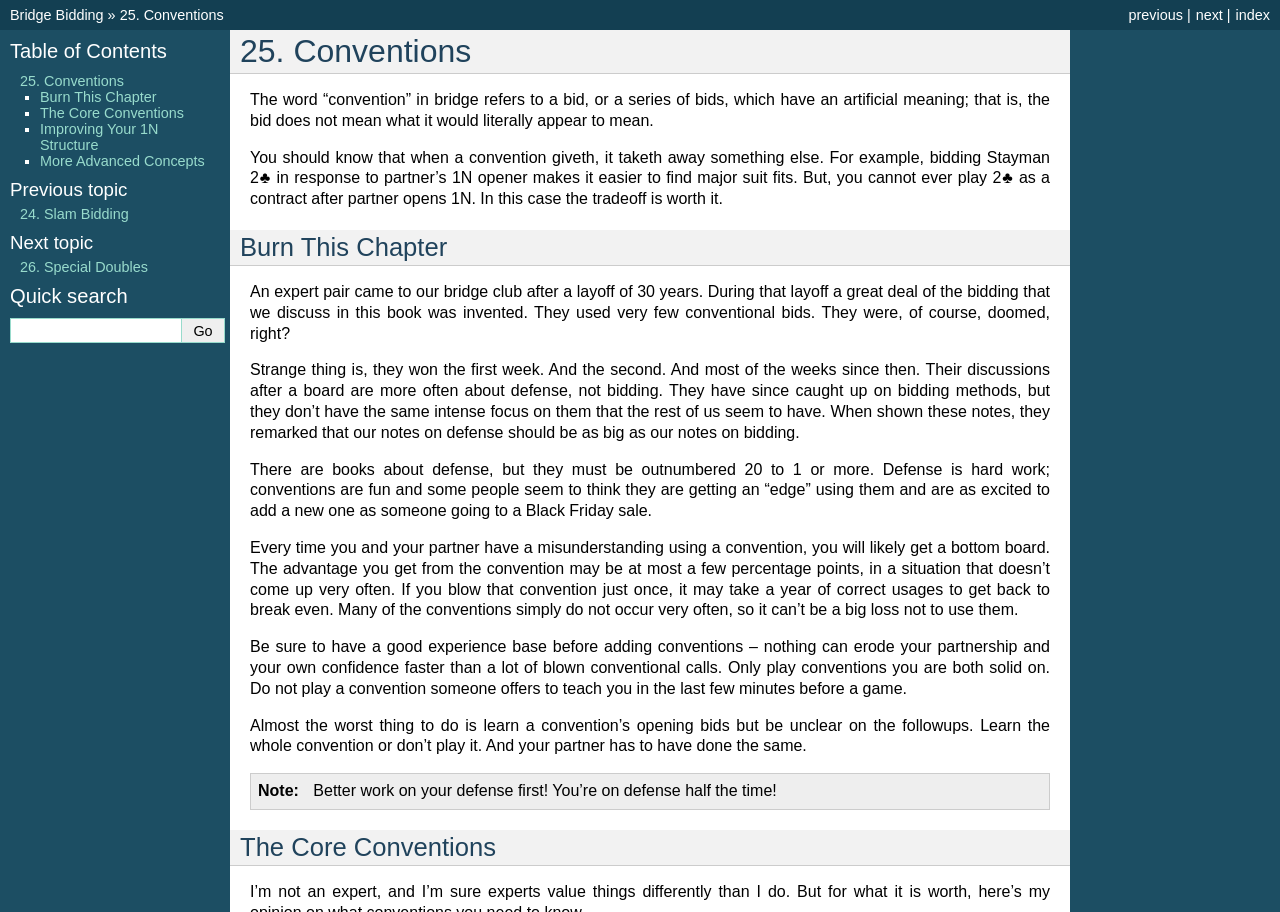Please indicate the bounding box coordinates of the element's region to be clicked to achieve the instruction: "go to index". Provide the coordinates as four float numbers between 0 and 1, i.e., [left, top, right, bottom].

[0.965, 0.008, 0.992, 0.025]